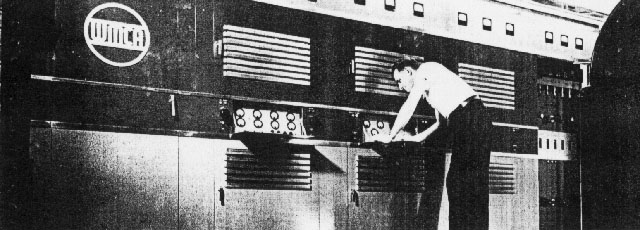Provide a one-word or brief phrase answer to the question:
What is the logo displayed on the console?

WMCA logo